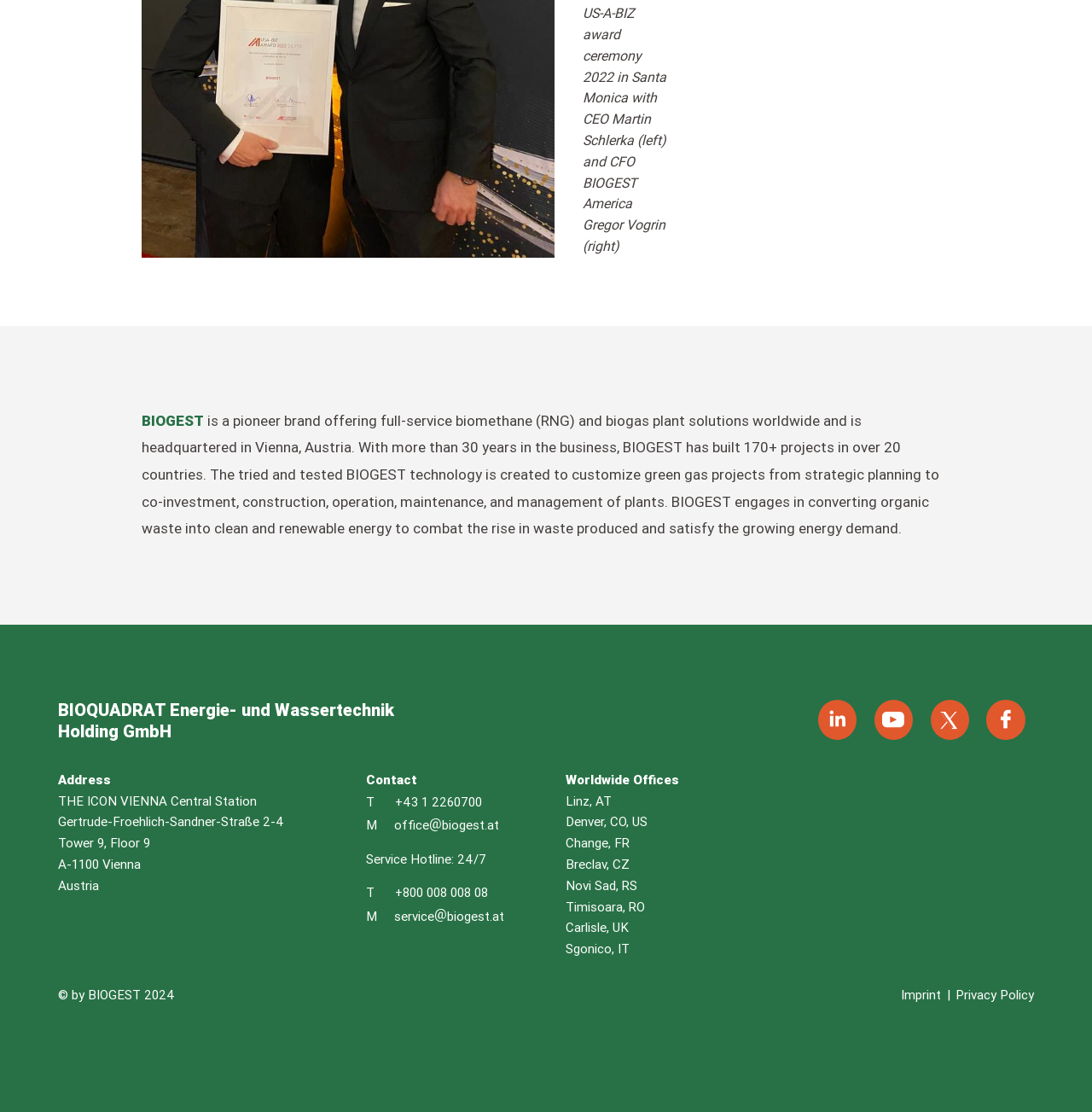Locate the bounding box coordinates of the region to be clicked to comply with the following instruction: "Get in touch with BIOGEST via email". The coordinates must be four float numbers between 0 and 1, in the form [left, top, right, bottom].

[0.361, 0.733, 0.499, 0.754]